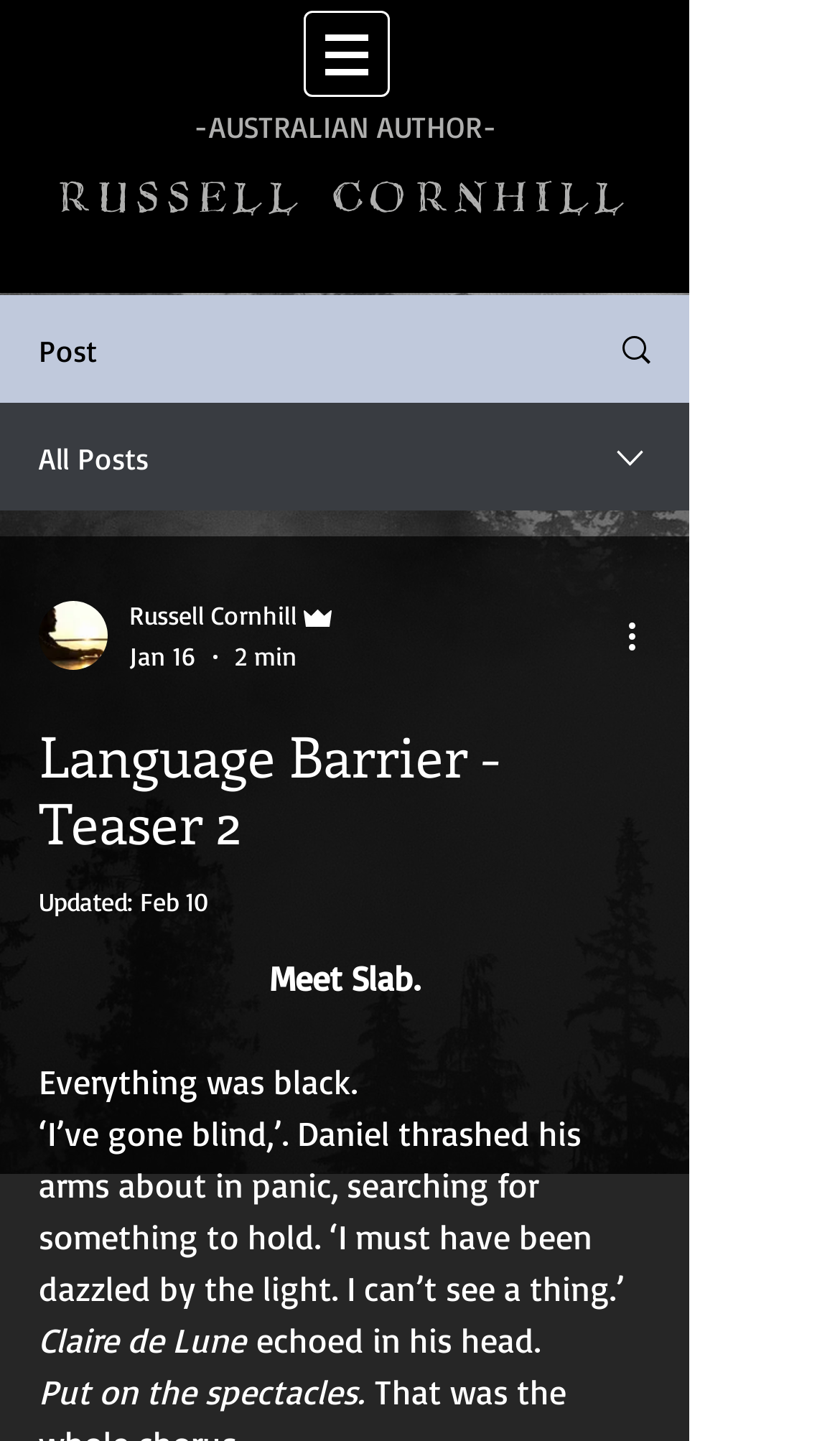Identify the bounding box for the UI element specified in this description: "Search". The coordinates must be four float numbers between 0 and 1, formatted as [left, top, right, bottom].

[0.695, 0.206, 0.818, 0.278]